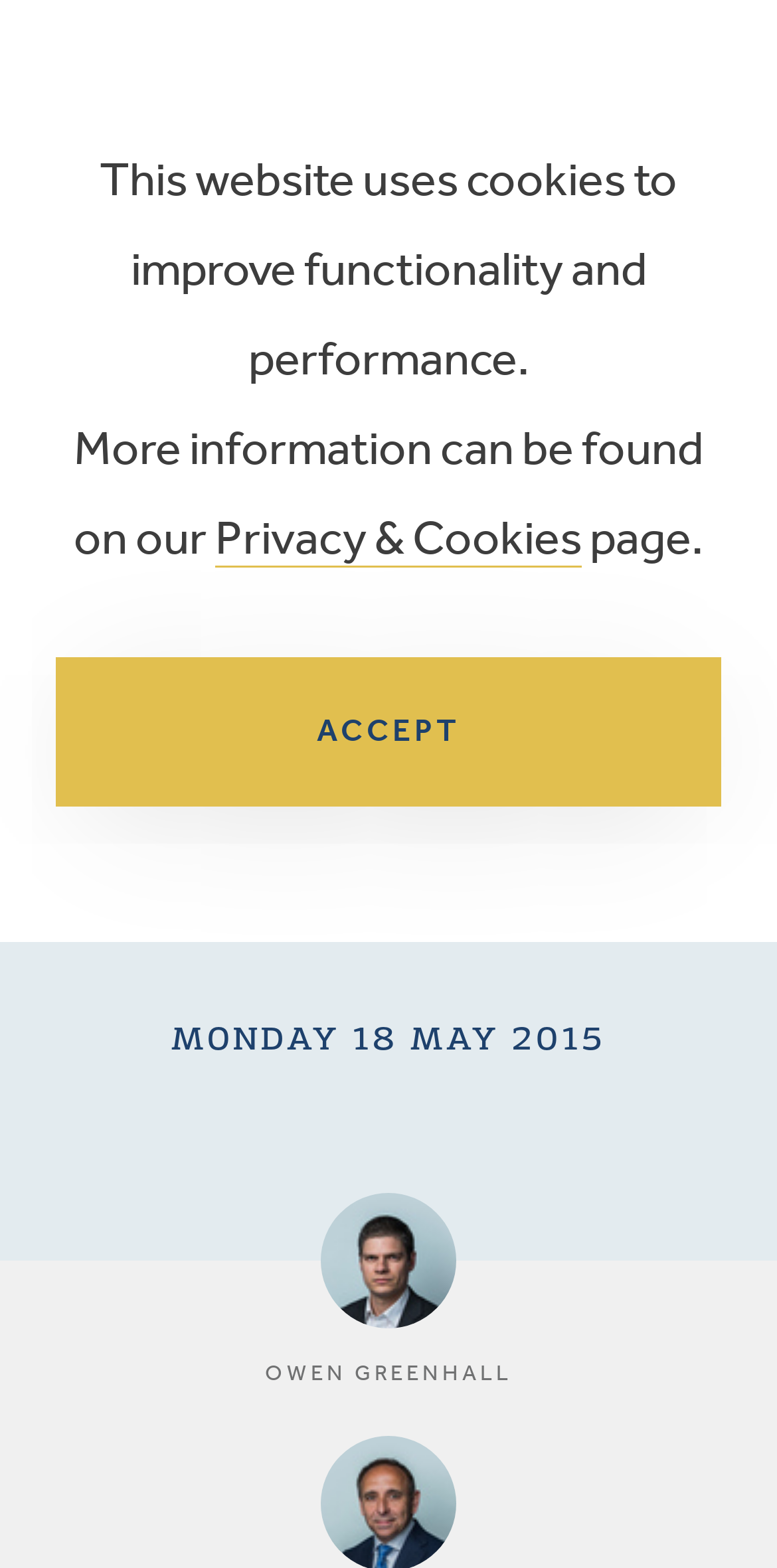Locate the bounding box coordinates of the area that needs to be clicked to fulfill the following instruction: "read about Owen Greenhall". The coordinates should be in the format of four float numbers between 0 and 1, namely [left, top, right, bottom].

[0.229, 0.761, 0.771, 0.885]